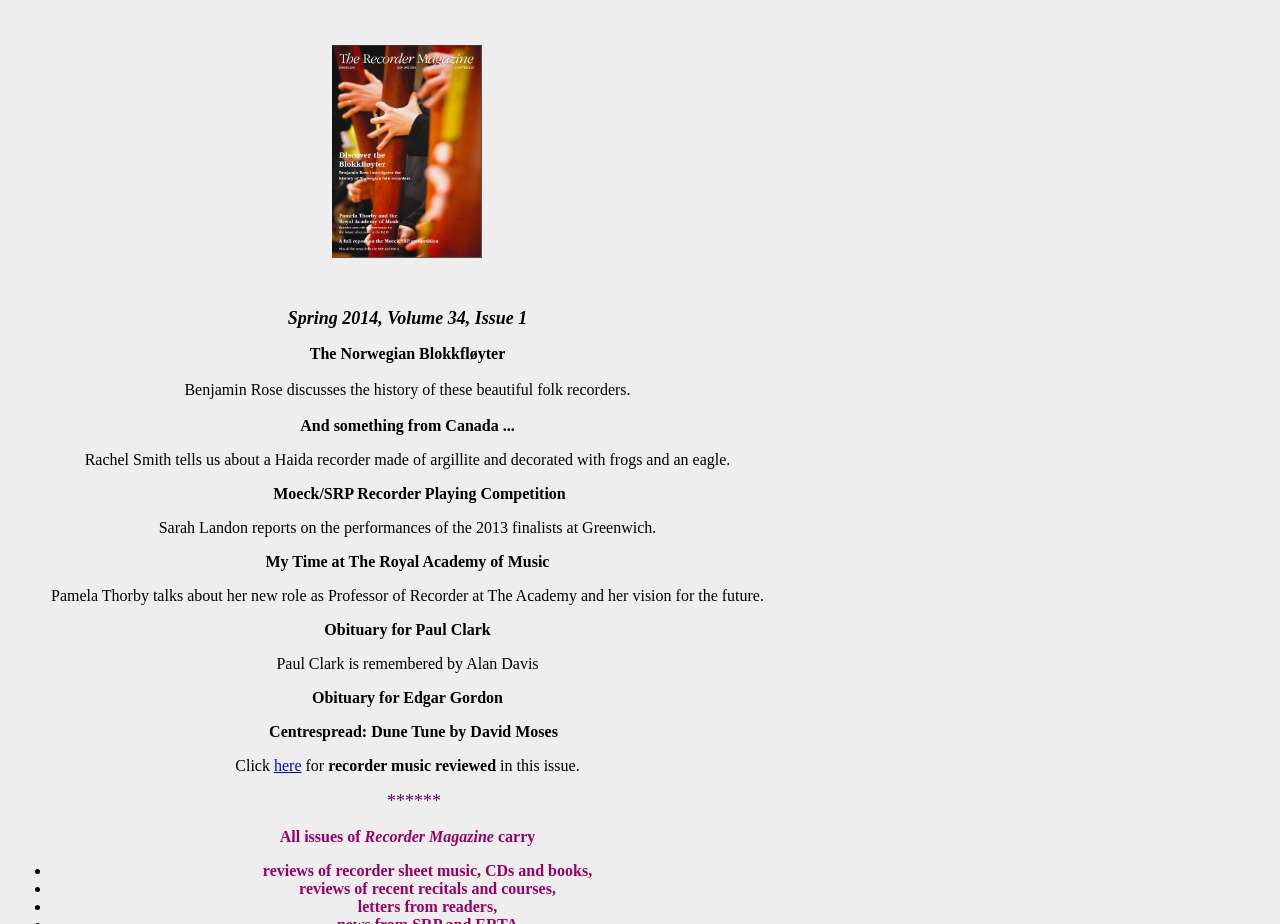What is the topic of the article by Pamela Thorby?
Using the image, provide a detailed and thorough answer to the question.

The article by Pamela Thorby can be found in the blockquote element, which contains several StaticText elements. The StaticText element with the text 'My Time at The Royal Academy of Music' is the title of the article, and the next StaticText element with the text 'Pamela Thorby talks about her new role as Professor of Recorder at The Academy and her vision for the future.' describes the topic of the article.